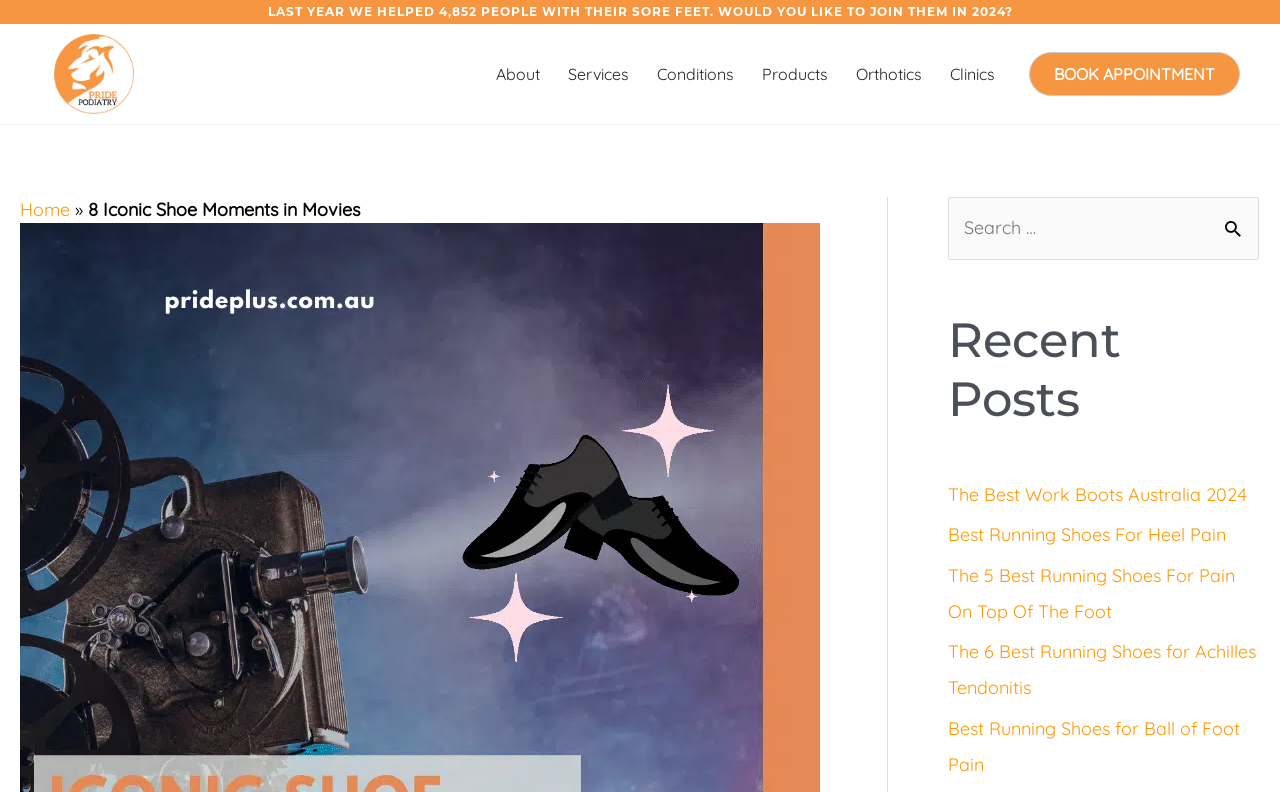Please give a succinct answer to the question in one word or phrase:
What is the purpose of the 'BOOK APPOINTMENT' link?

To book an appointment